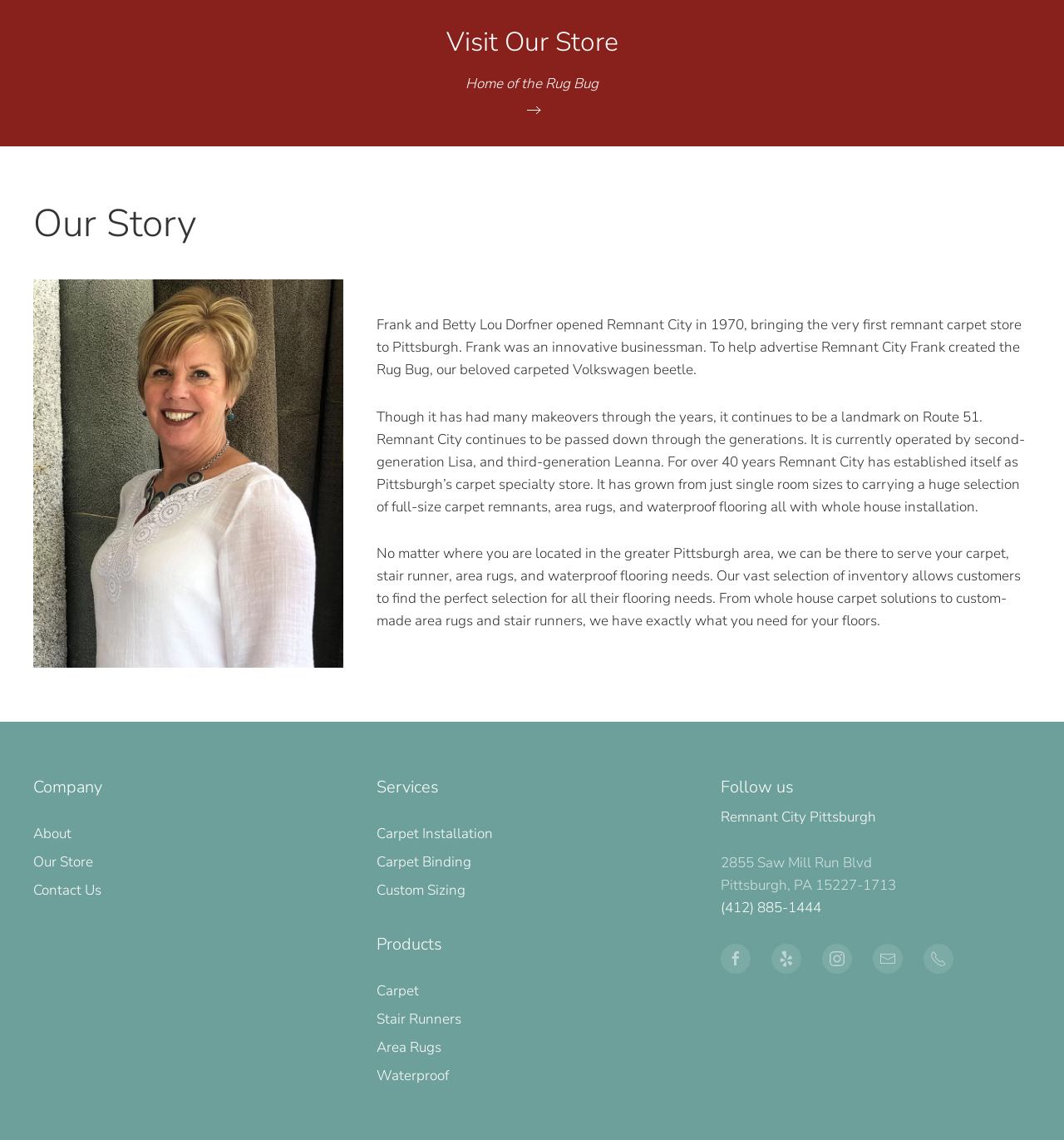Ascertain the bounding box coordinates for the UI element detailed here: "title="Carpet Store South Hills Pittsburgh"". The coordinates should be provided as [left, top, right, bottom] with each value being a float between 0 and 1.

[0.488, 0.087, 0.512, 0.107]